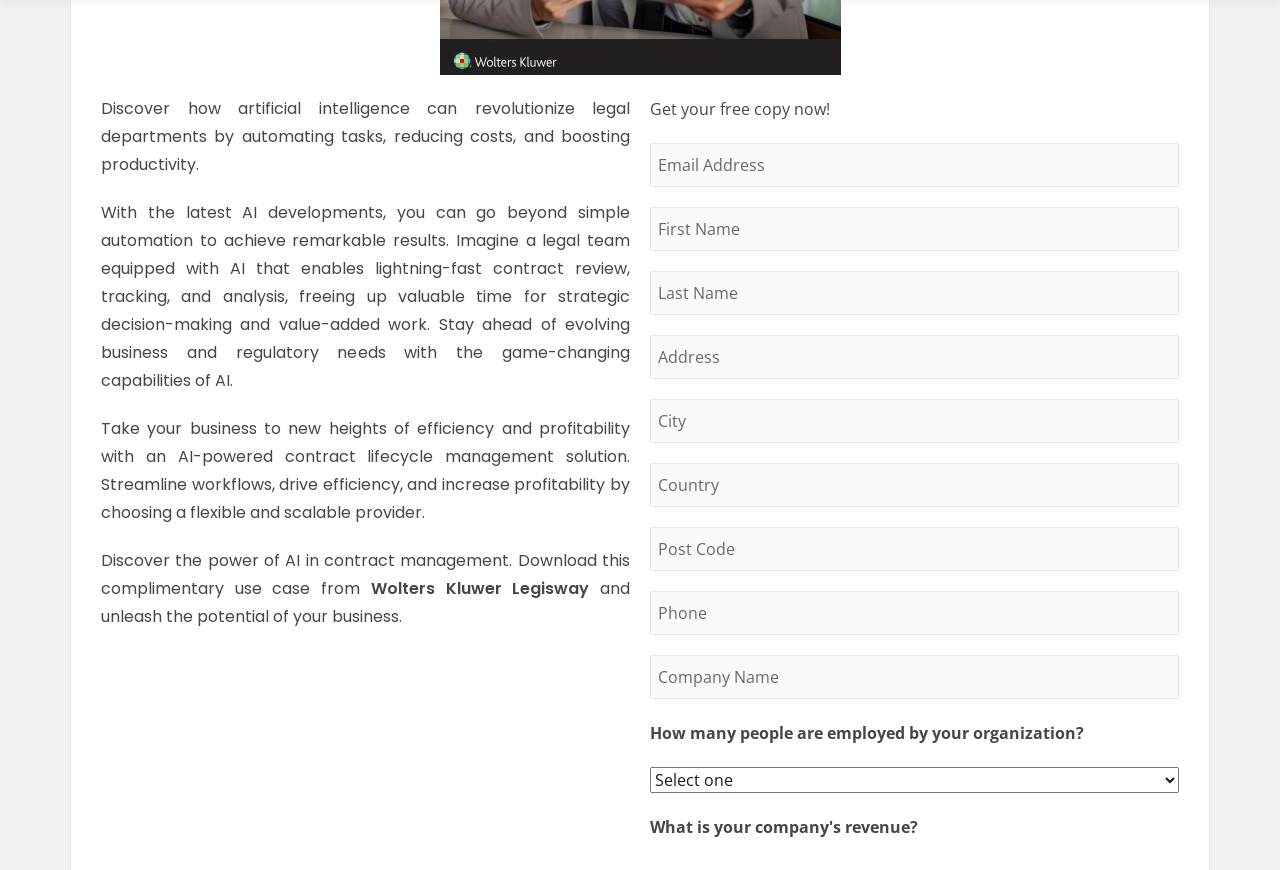Please specify the bounding box coordinates of the area that should be clicked to accomplish the following instruction: "Enter first name". The coordinates should consist of four float numbers between 0 and 1, i.e., [left, top, right, bottom].

[0.508, 0.238, 0.921, 0.289]